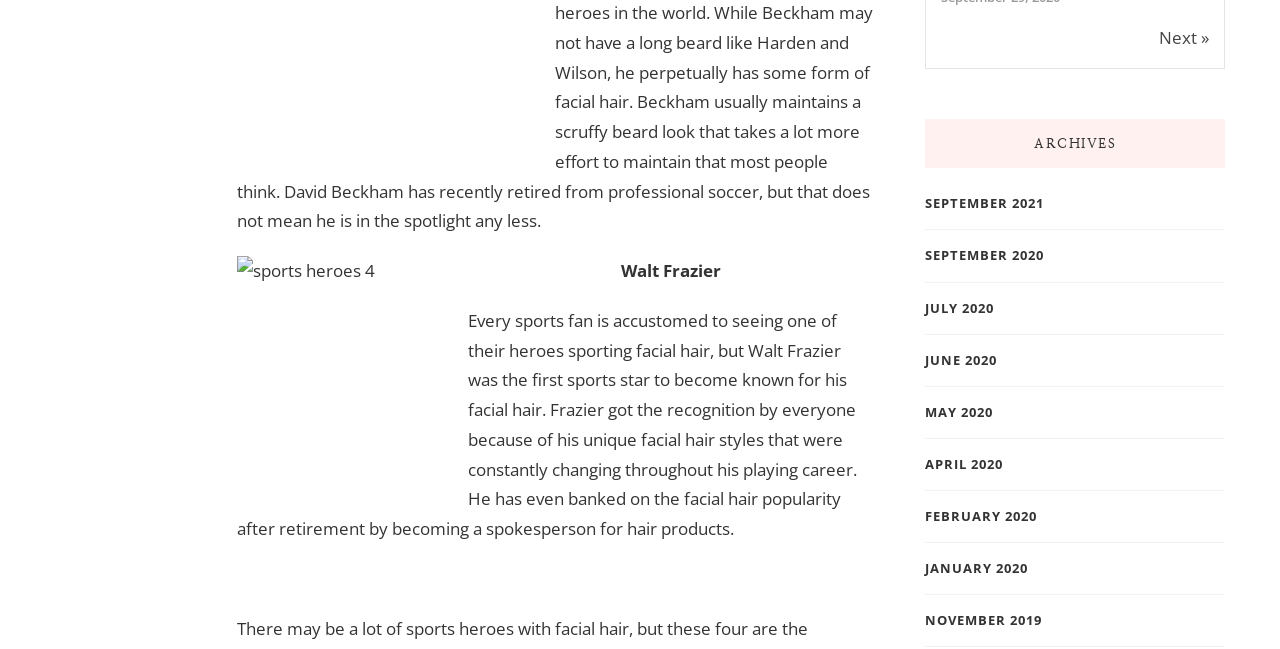What is the category of the webpage content?
Could you answer the question with a detailed and thorough explanation?

The webpage content appears to be related to sports, as it mentions a sports hero, Walt Frazier, and his facial hair, indicating that the webpage is about sports-related topics.